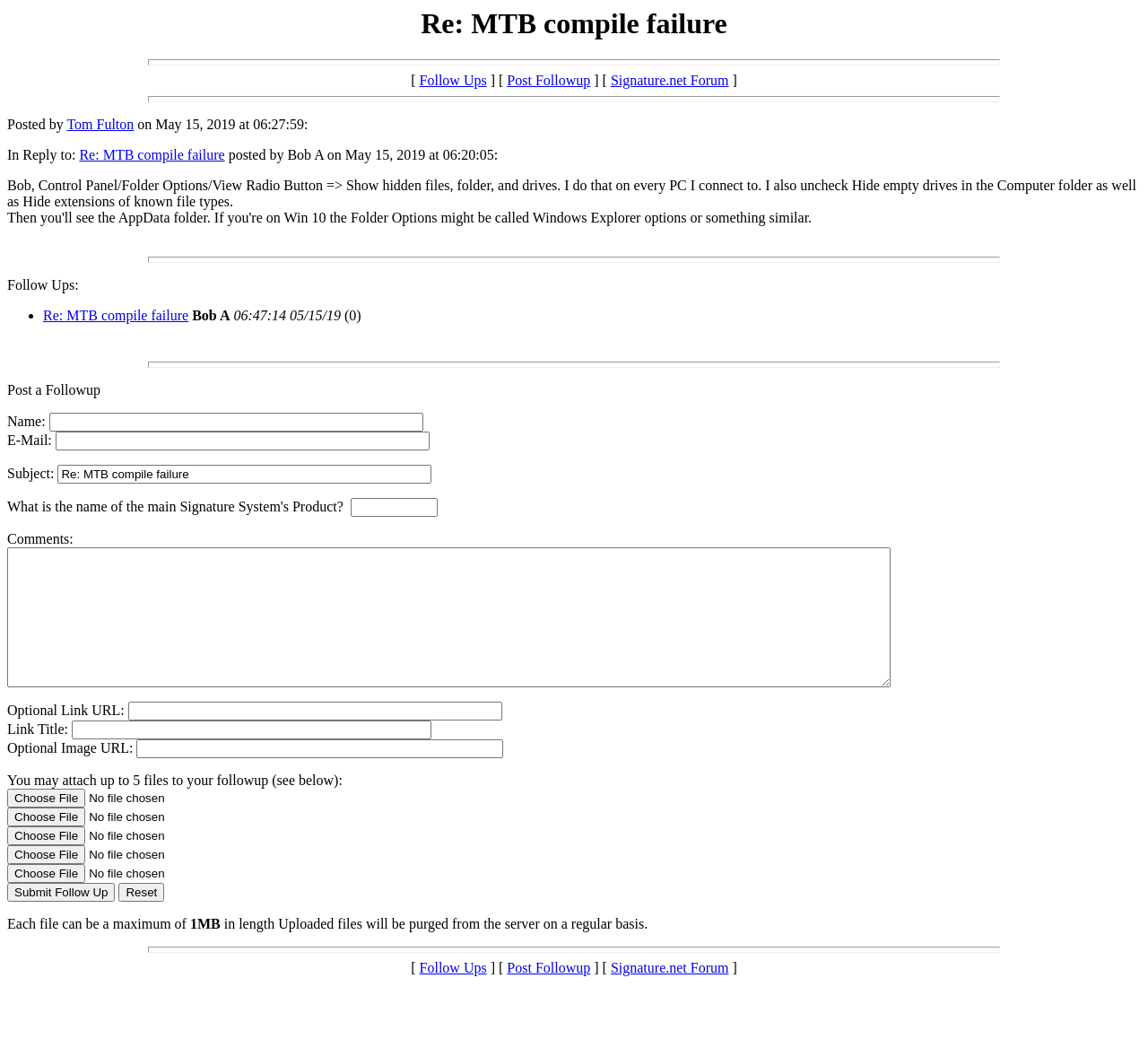What is the name of the person who posted the original message?
Answer with a single word or short phrase according to what you see in the image.

Bob A